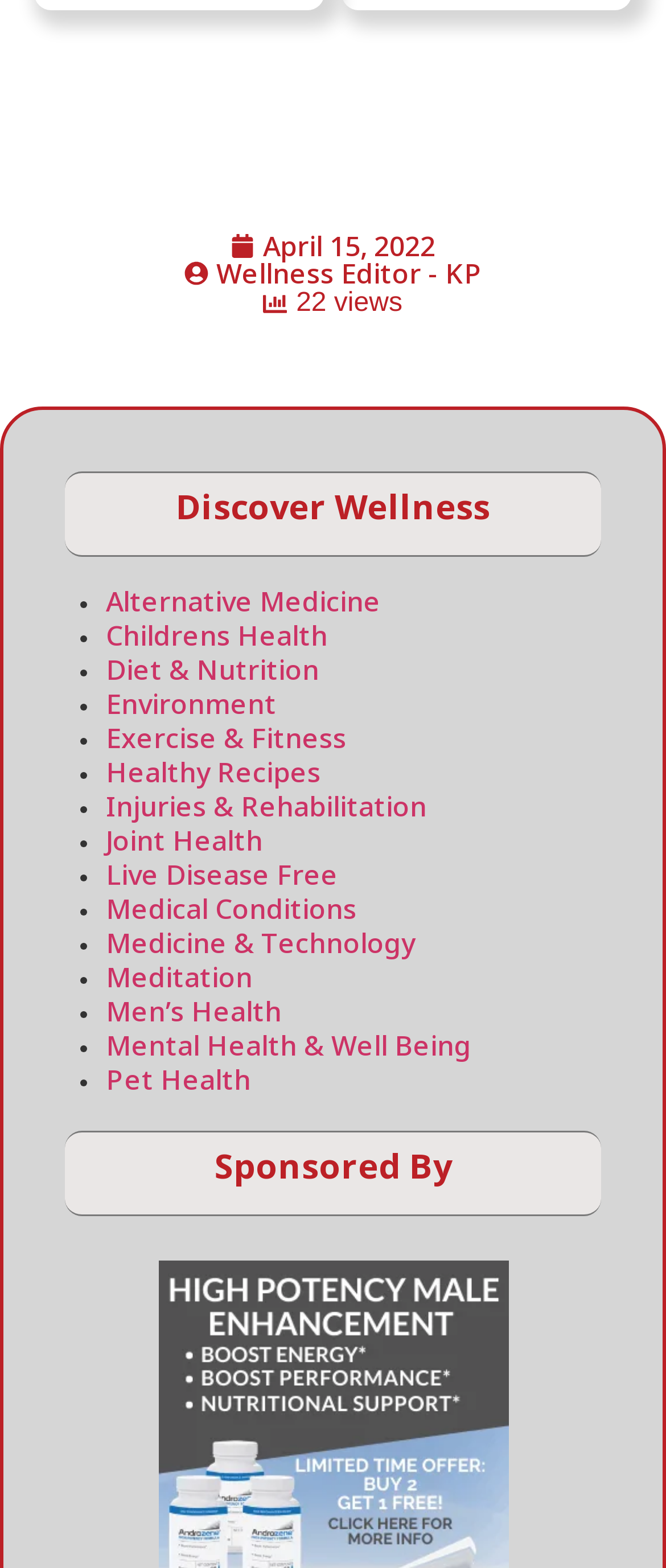Find the bounding box coordinates of the element you need to click on to perform this action: 'view Discover Wellness'. The coordinates should be represented by four float values between 0 and 1, in the format [left, top, right, bottom].

[0.097, 0.311, 0.903, 0.337]